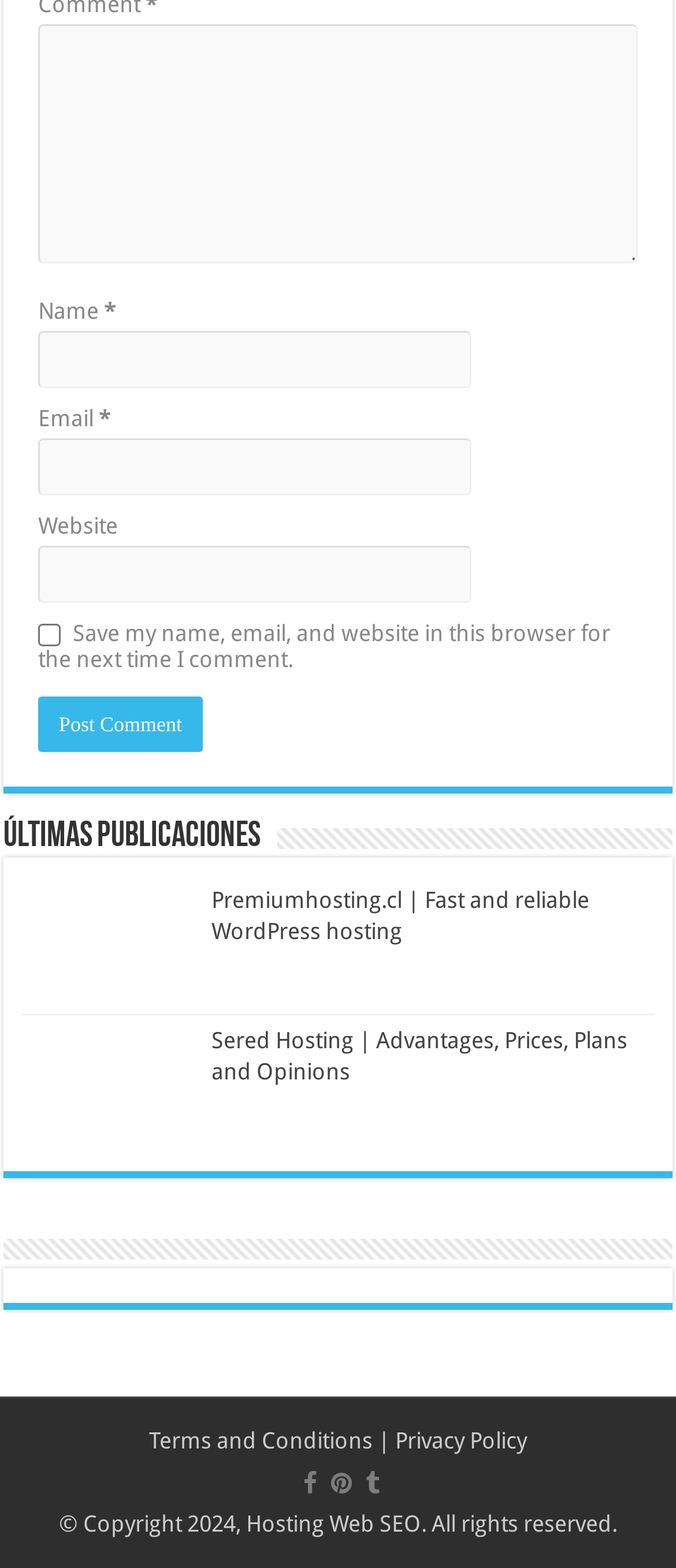Please provide a one-word or short phrase answer to the question:
What is the copyright year?

2024